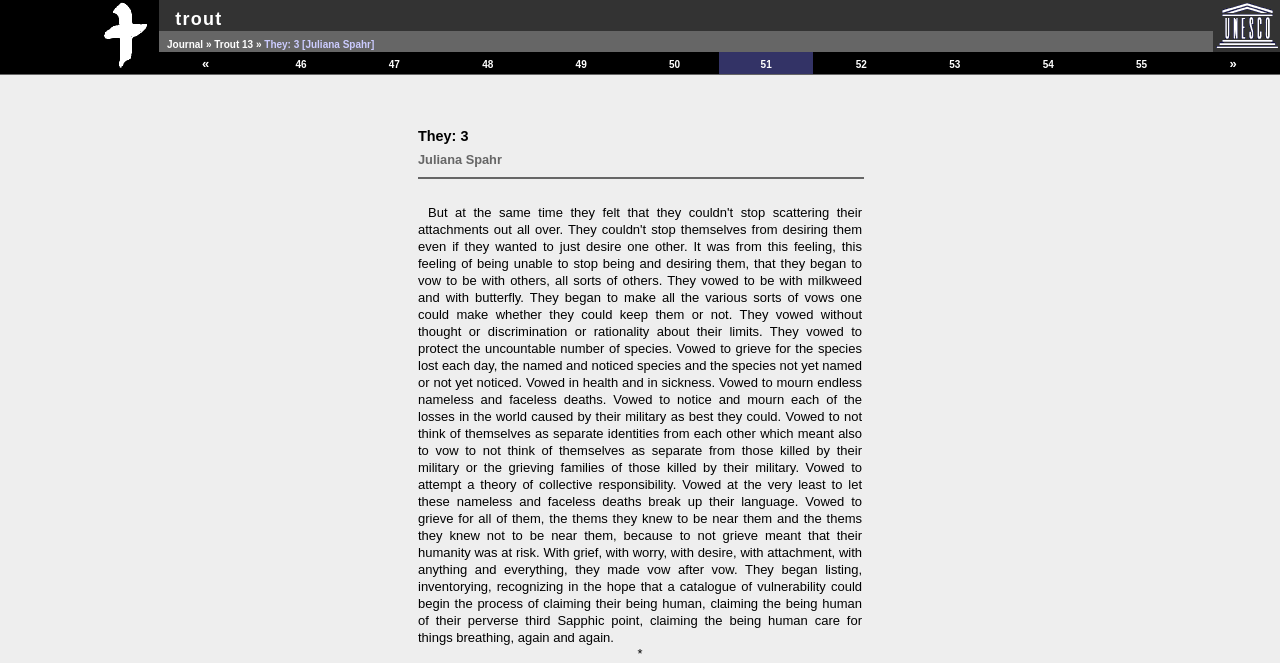Please identify the bounding box coordinates of the area that needs to be clicked to follow this instruction: "Click on «".

[0.149, 0.081, 0.172, 0.107]